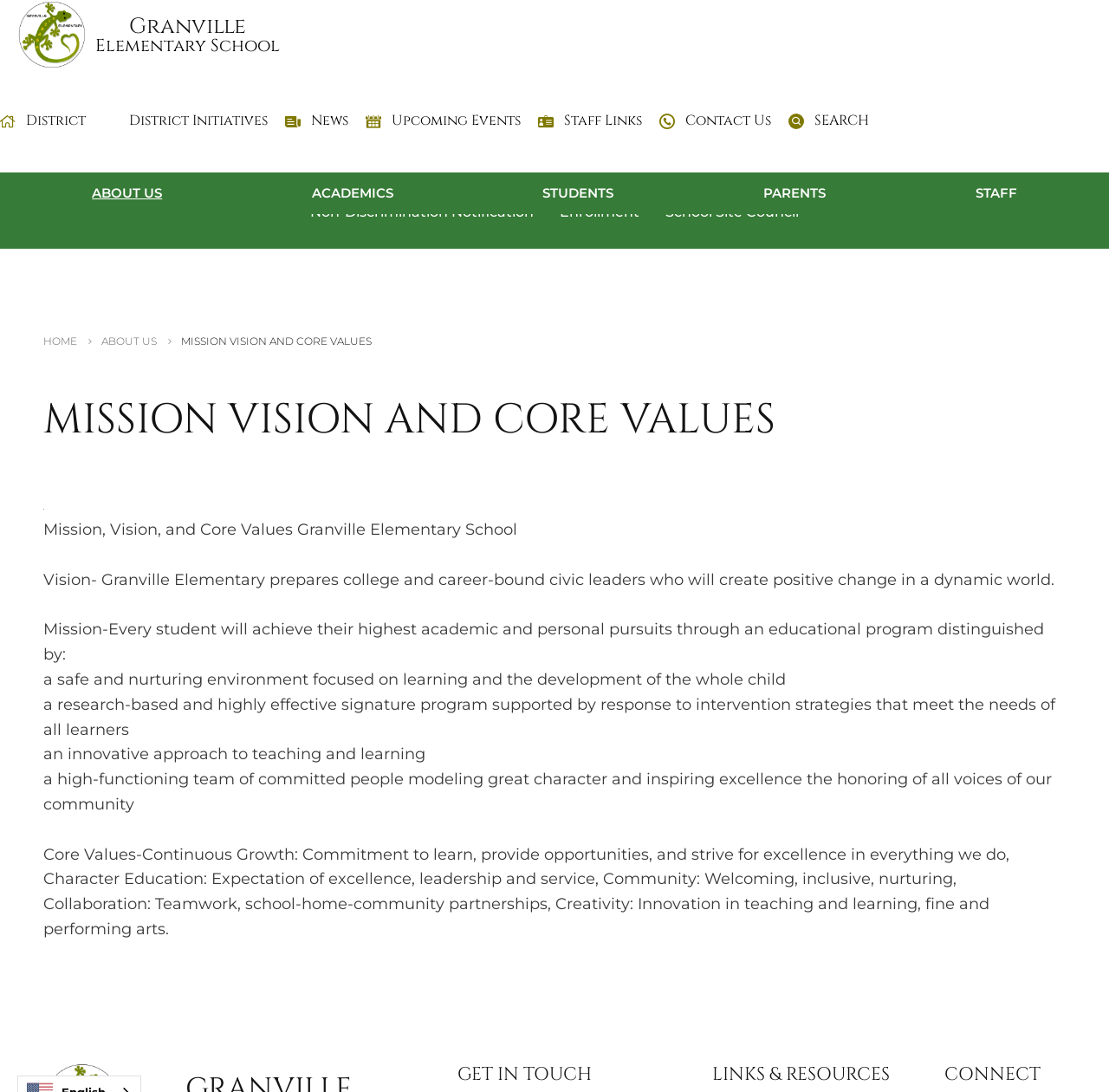What is the last link in the 'Resources' navigation?
Provide a detailed and extensive answer to the question.

I found the answer by looking at the 'Resources' navigation section, which lists several links. The last one is 'Non-Discrimination Notification'.